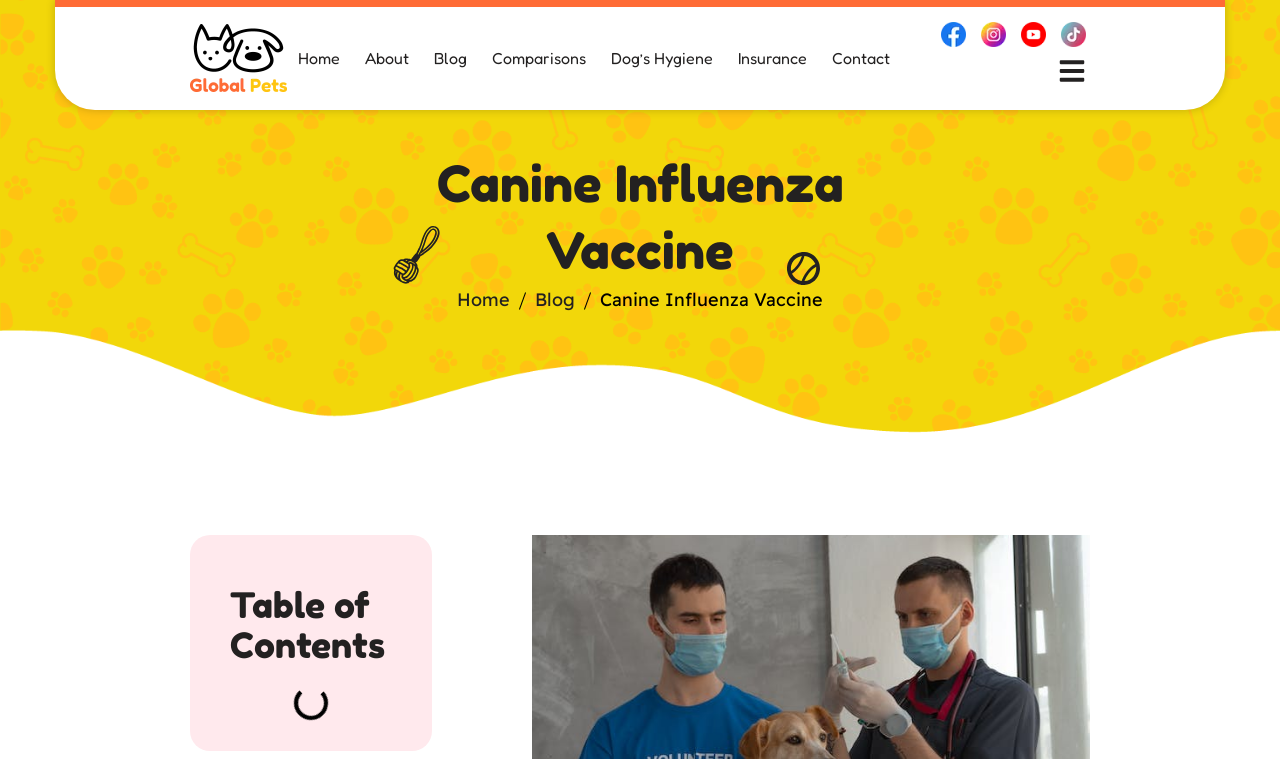Please determine the bounding box of the UI element that matches this description: April 20, 2024. The coordinates should be given as (top-left x, top-left y, bottom-right x, bottom-right y), with all values between 0 and 1.

None